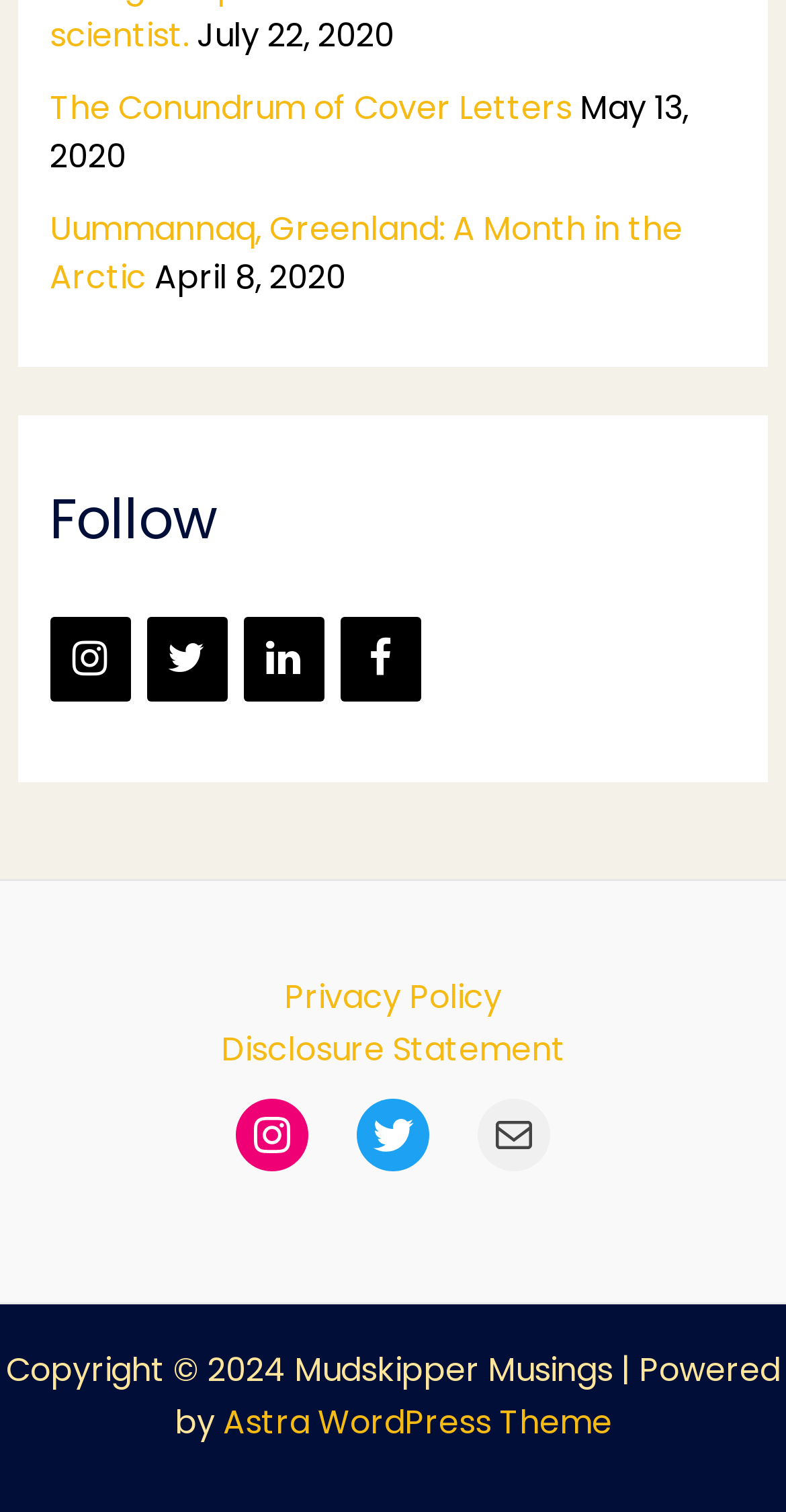Locate the bounding box coordinates of the segment that needs to be clicked to meet this instruction: "Visit the Astra WordPress Theme website".

[0.283, 0.926, 0.778, 0.956]